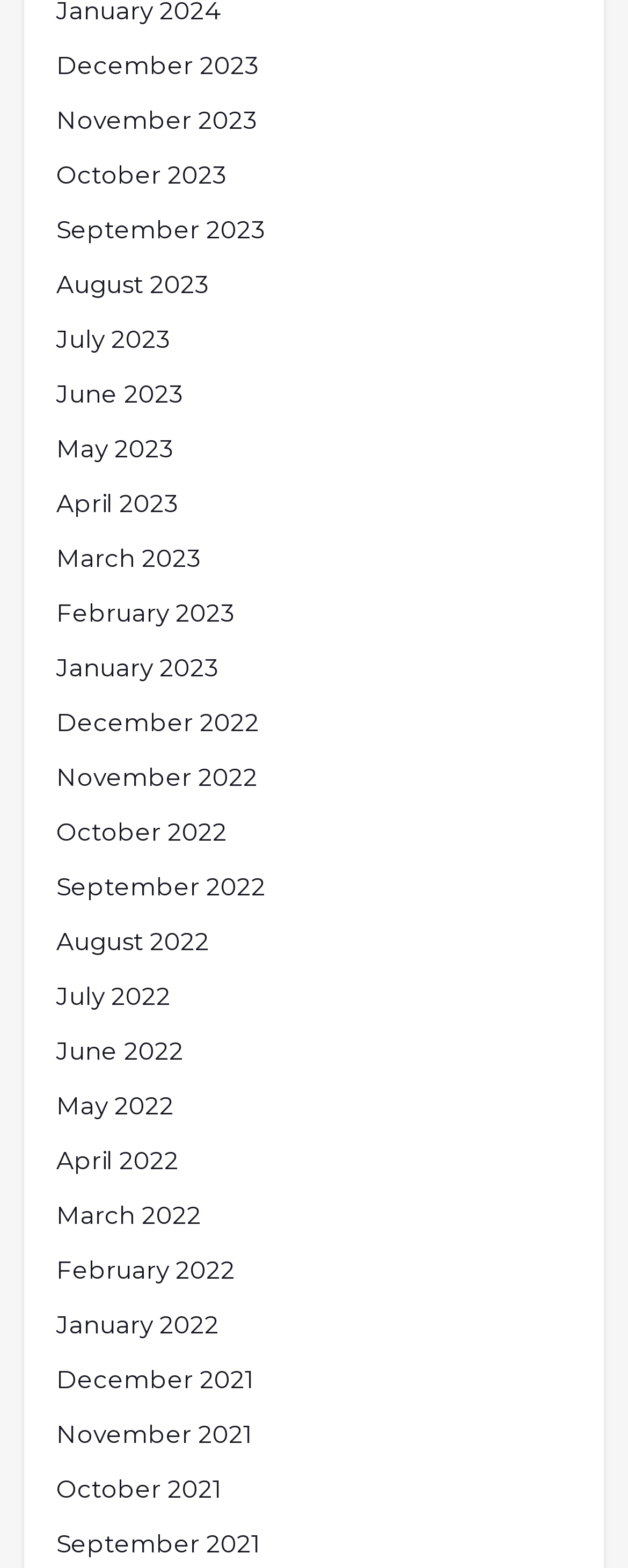Identify the bounding box coordinates for the element that needs to be clicked to fulfill this instruction: "View June 2023". Provide the coordinates in the format of four float numbers between 0 and 1: [left, top, right, bottom].

[0.09, 0.239, 0.292, 0.264]